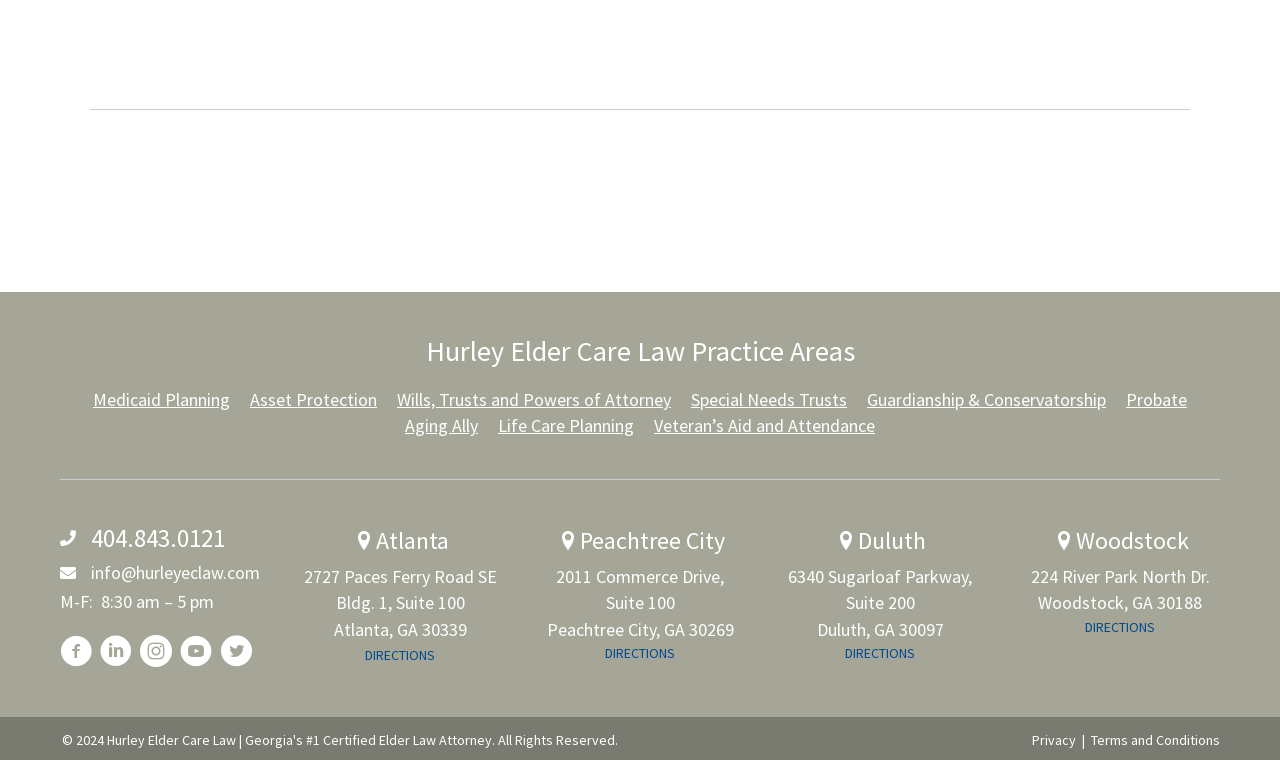Point out the bounding box coordinates of the section to click in order to follow this instruction: "Click the 'Medicaid Planning' link".

[0.073, 0.509, 0.18, 0.544]